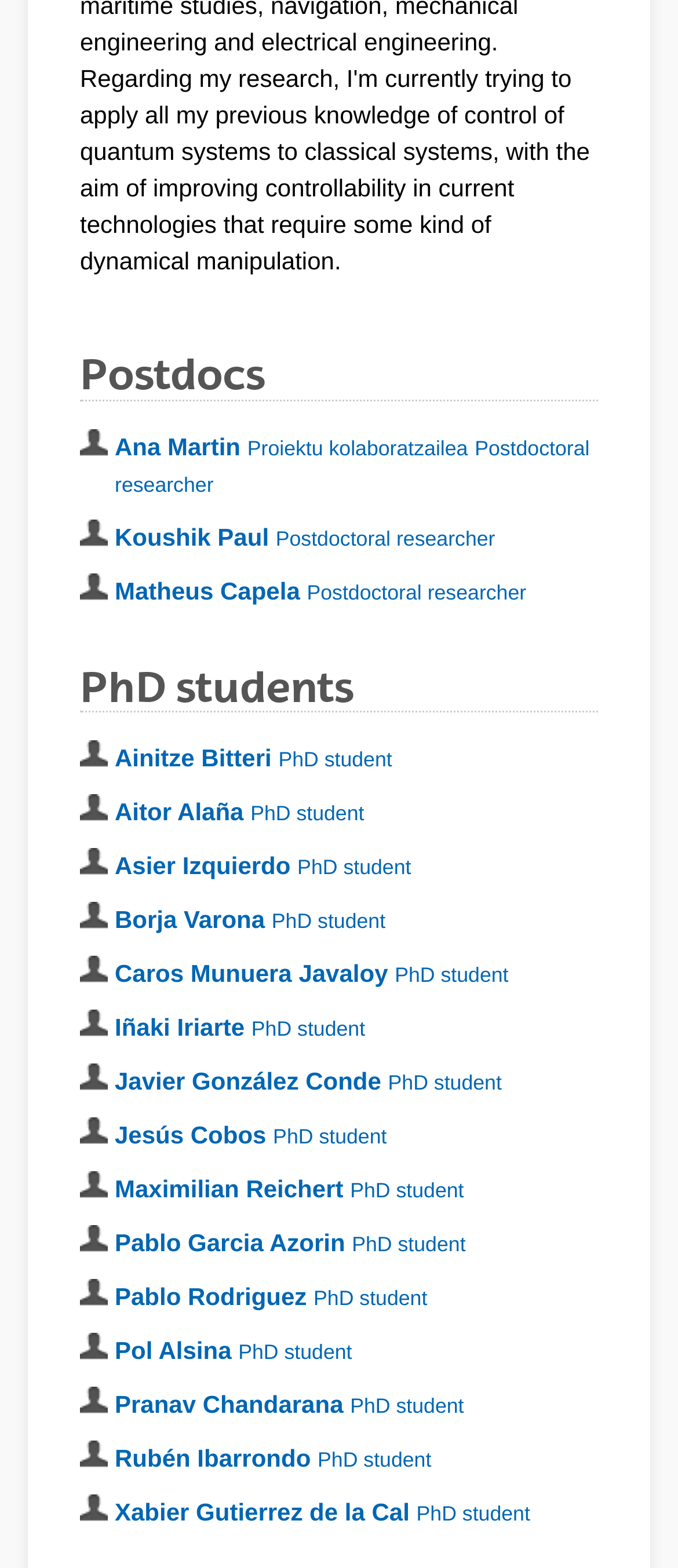Are the people listed on this page from the same institution?
Answer the question with a thorough and detailed explanation.

The webpage does not provide explicit information about the institution affiliation of the listed people, so it is unknown whether they are from the same institution.